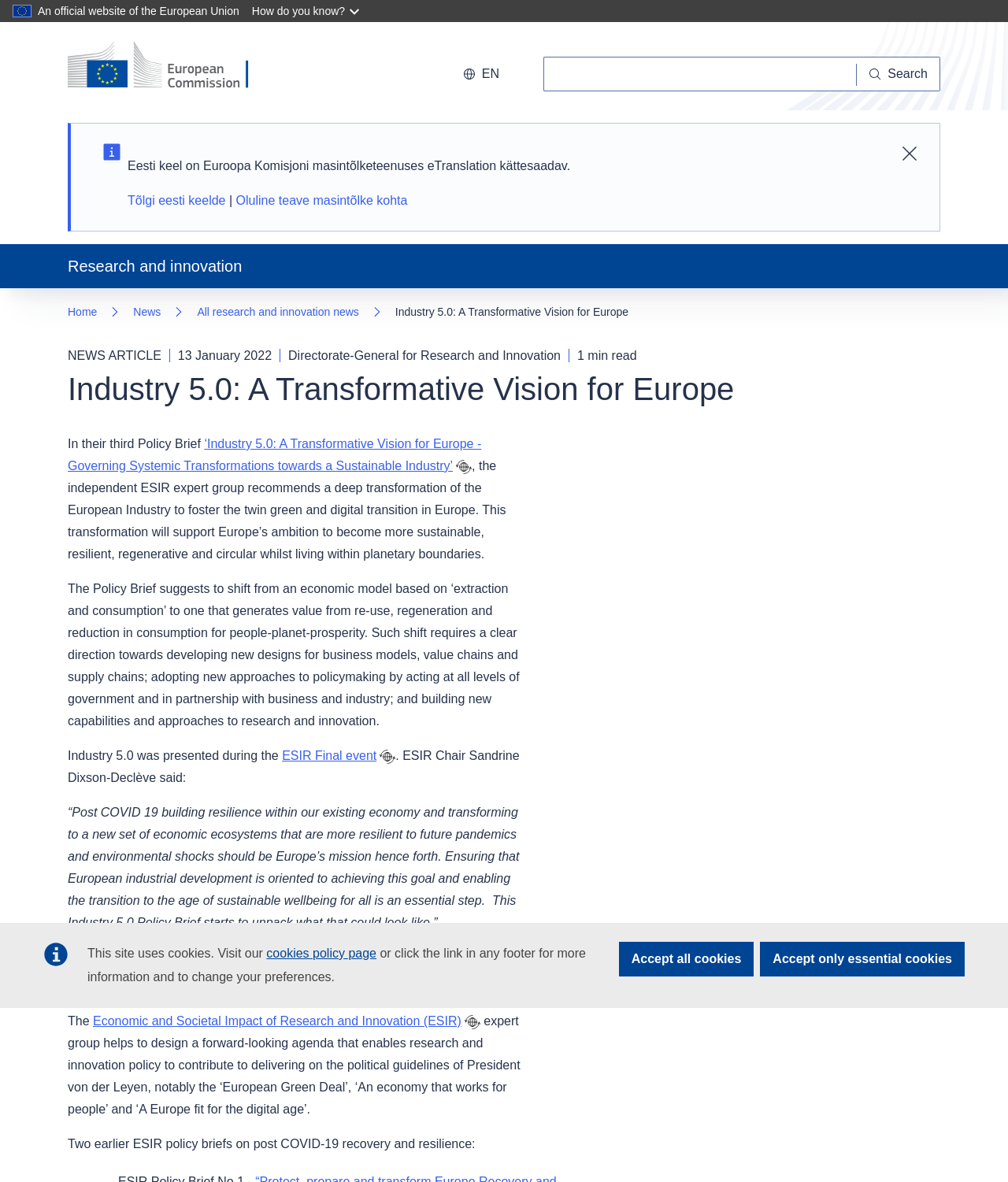Given the description: "alt="Myrtle Beach Web Design"", determine the bounding box coordinates of the UI element. The coordinates should be formatted as four float numbers between 0 and 1, [left, top, right, bottom].

None